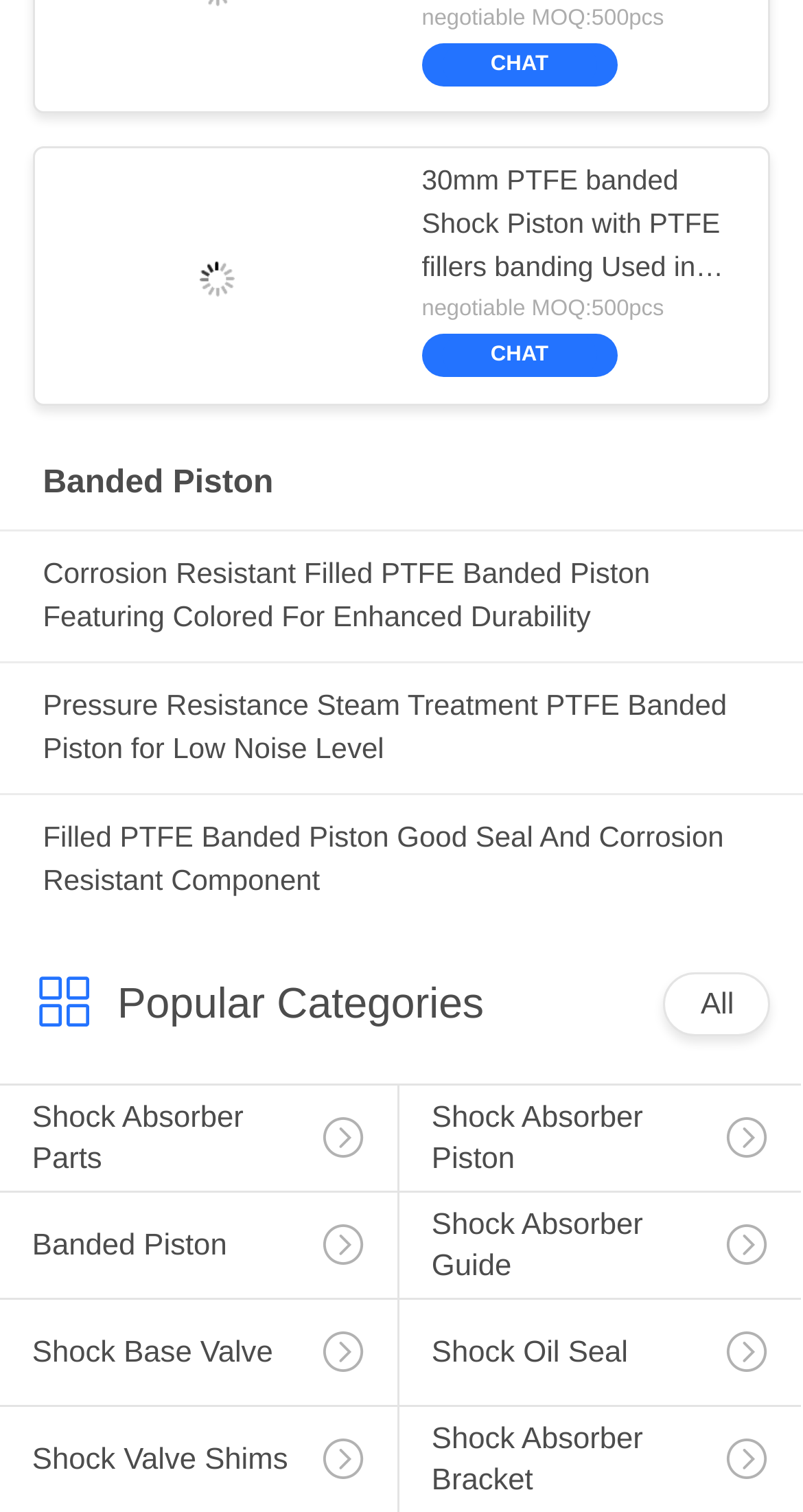Using the provided description: "Banded Piston", find the bounding box coordinates of the corresponding UI element. The output should be four float numbers between 0 and 1, in the format [left, top, right, bottom].

[0.0, 0.789, 0.495, 0.89]